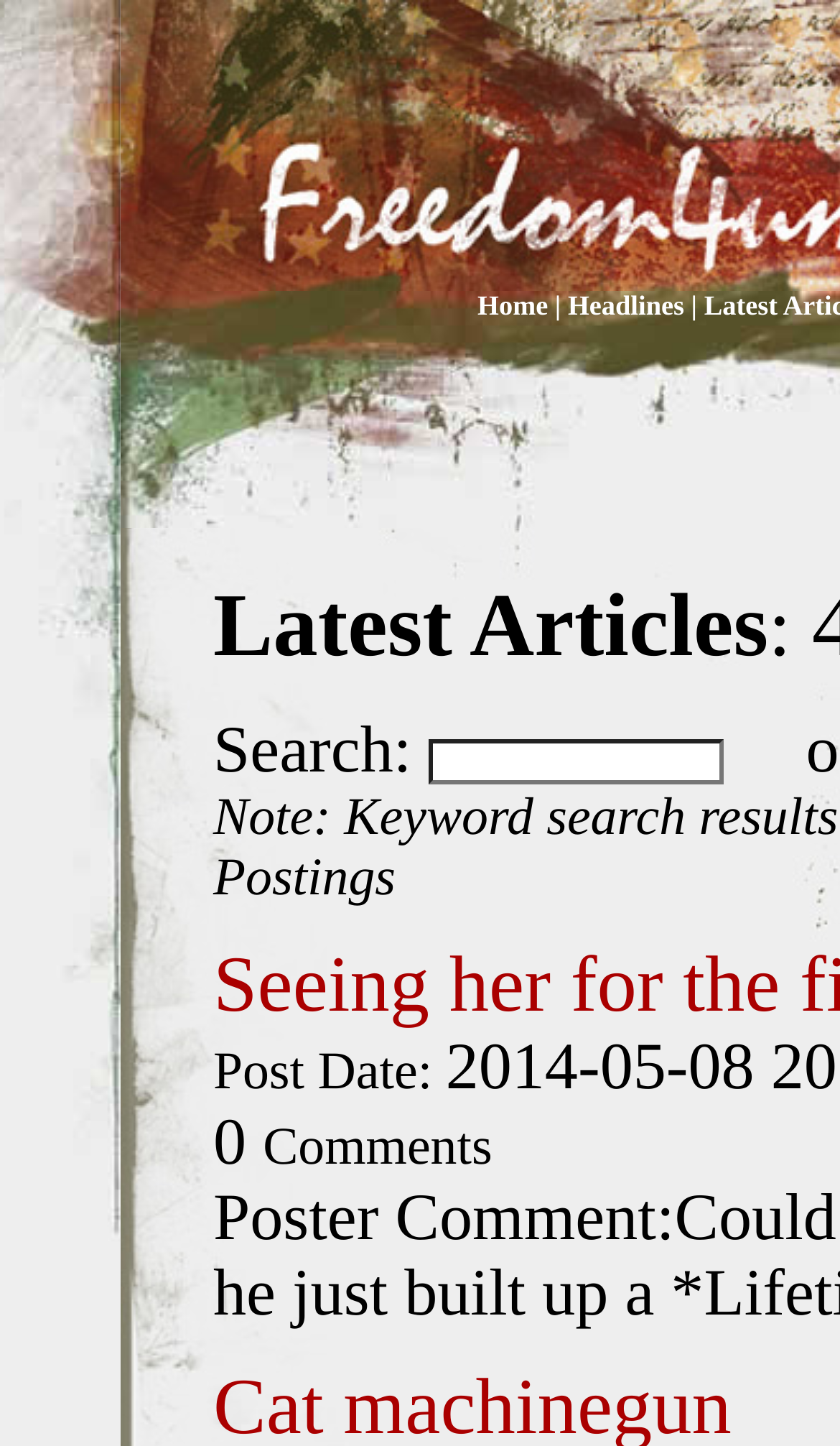What is the first menu item?
Examine the image and give a concise answer in one word or a short phrase.

Home